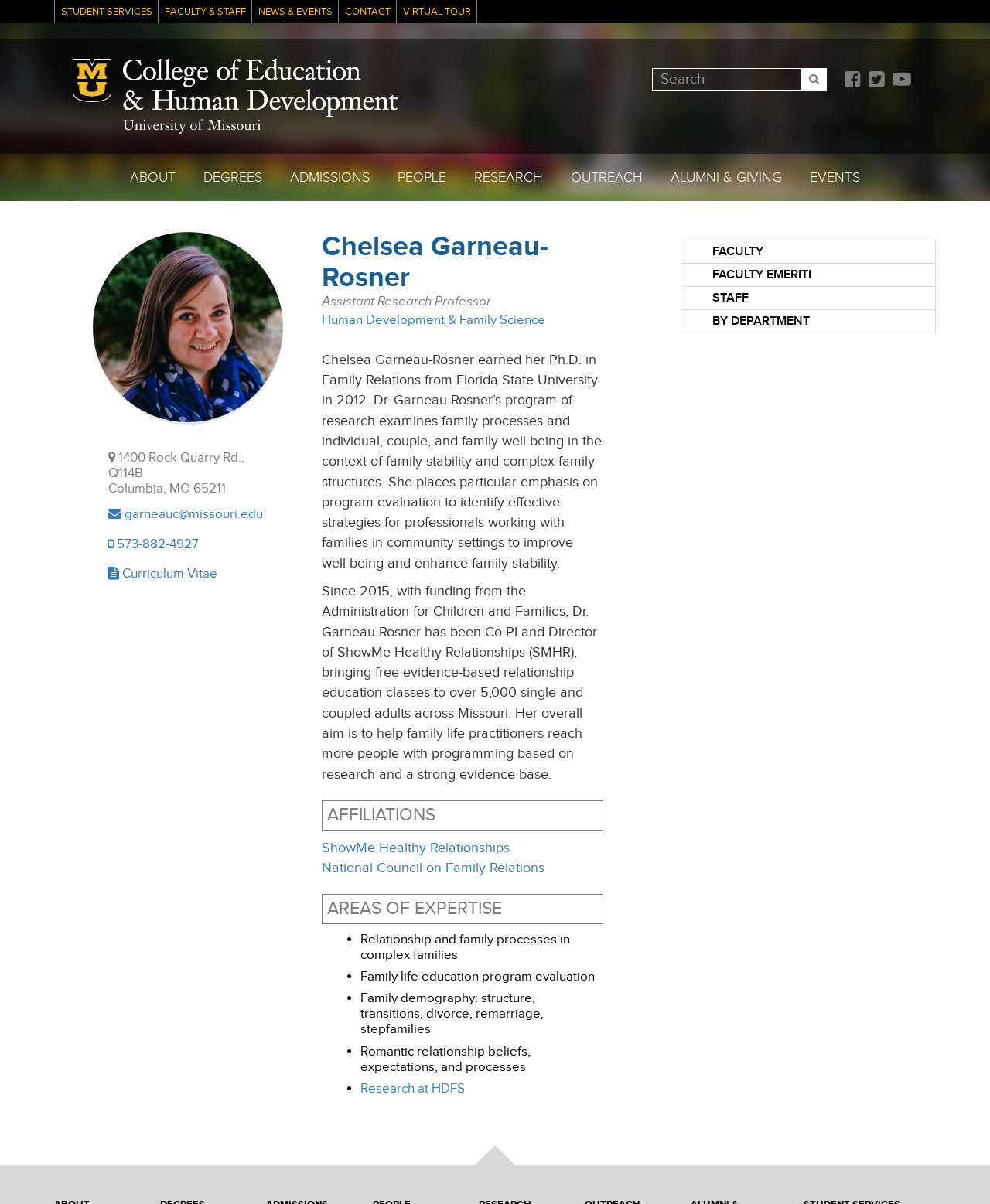What is the research focus of Dr. Garneau-Rosner?
Please respond to the question with as much detail as possible.

I found the answer by reading the text 'Dr. Garneau-Rosner’s program of research examines family processes and individual, couple, and family well-being...' which indicates that her research focus is on family processes and individual, couple, and family well-being.